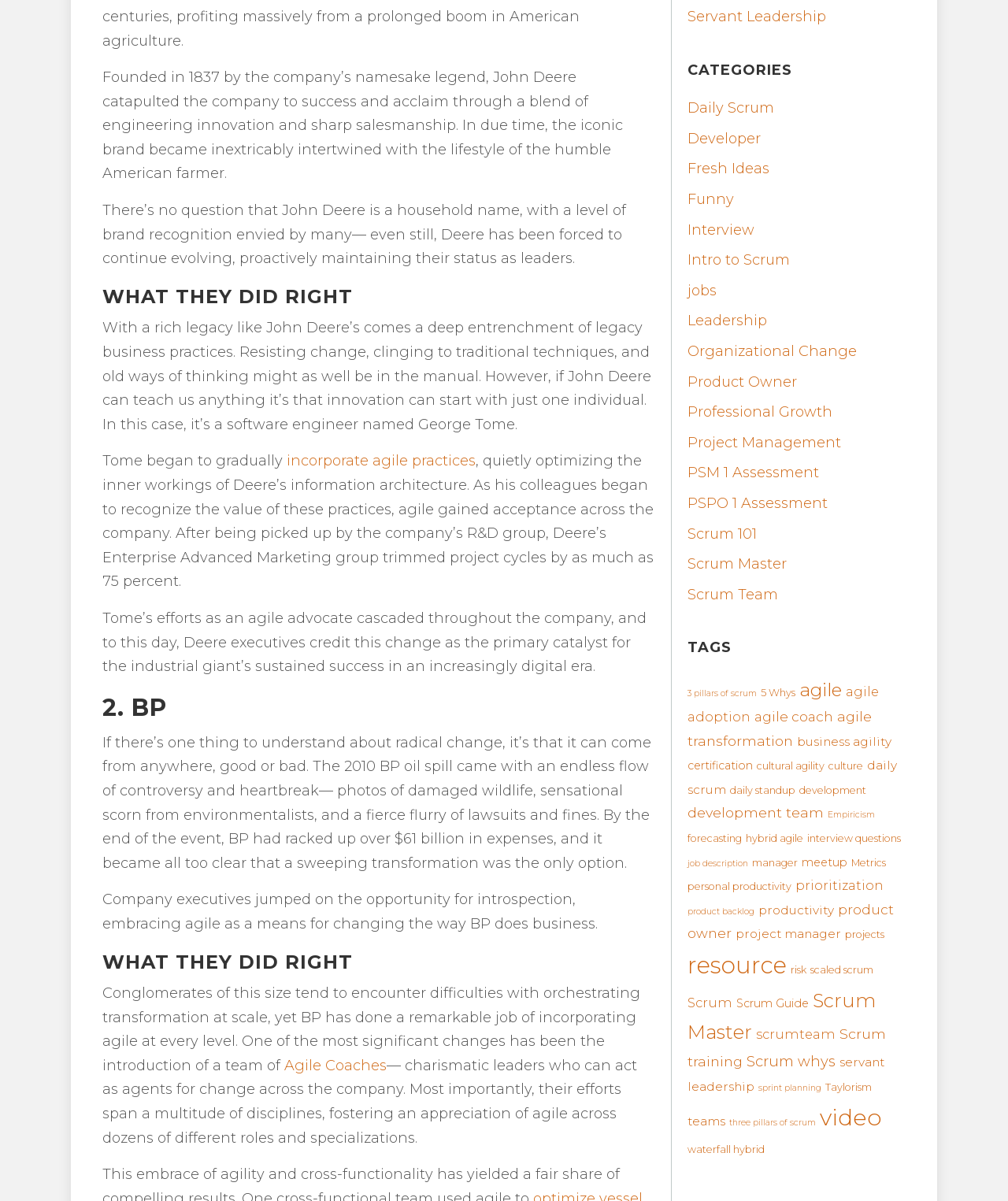Pinpoint the bounding box coordinates of the clickable element needed to complete the instruction: "browse categories". The coordinates should be provided as four float numbers between 0 and 1: [left, top, right, bottom].

[0.682, 0.051, 0.898, 0.067]